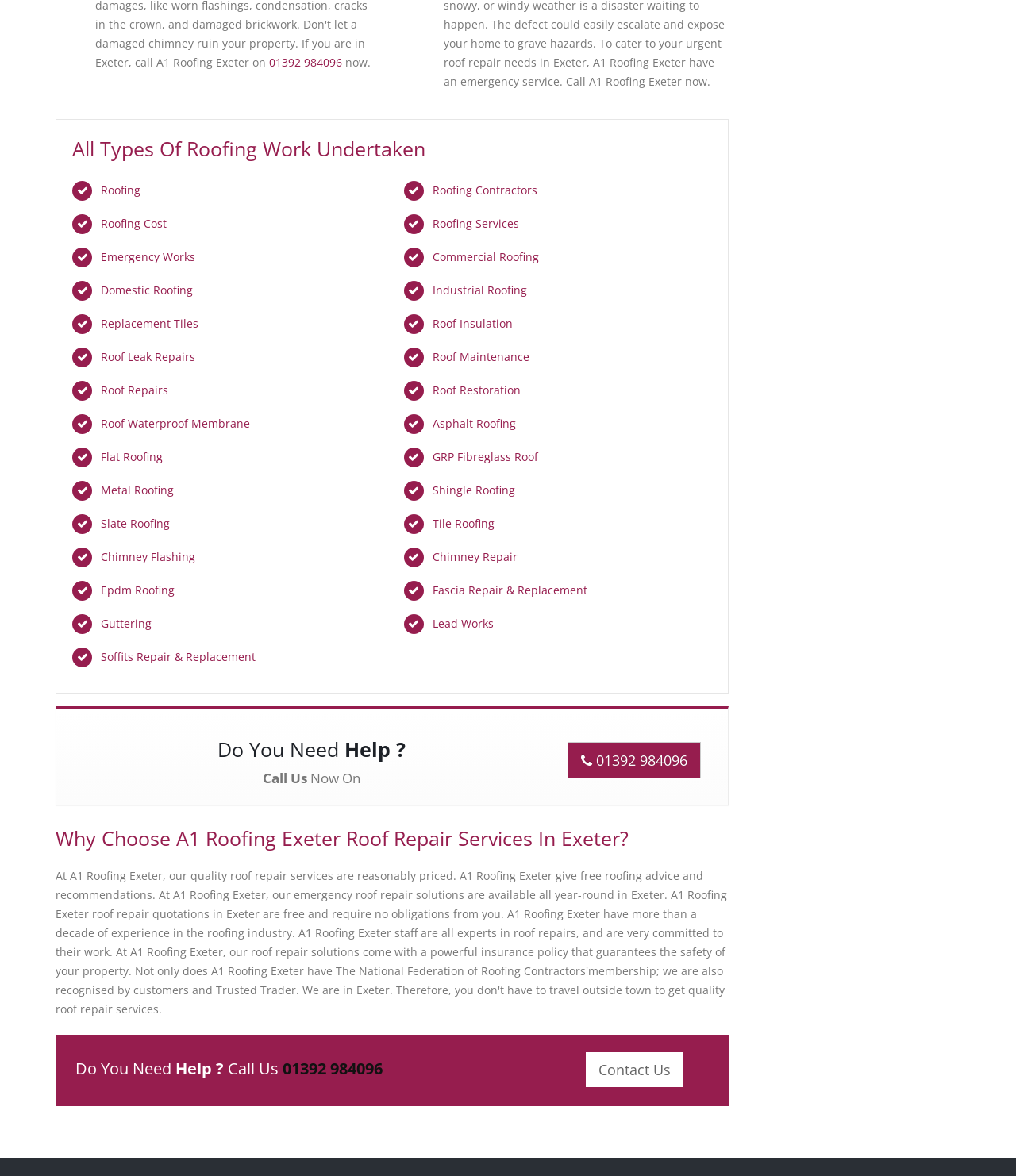Highlight the bounding box coordinates of the element you need to click to perform the following instruction: "Contact Us."

[0.576, 0.895, 0.672, 0.924]